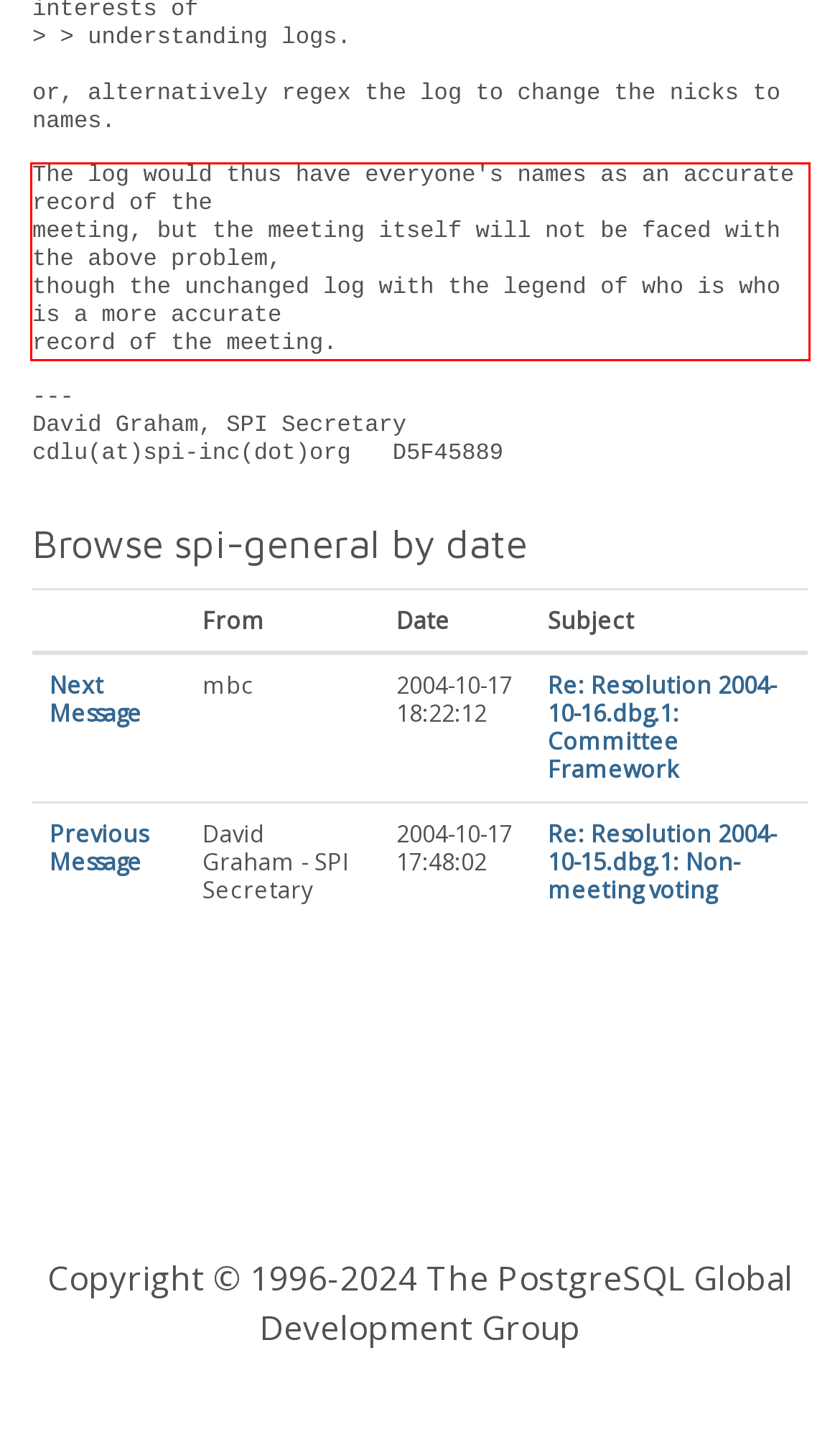Examine the webpage screenshot and use OCR to recognize and output the text within the red bounding box.

The log would thus have everyone's names as an accurate record of the meeting, but the meeting itself will not be faced with the above problem, though the unchanged log with the legend of who is who is a more accurate record of the meeting.